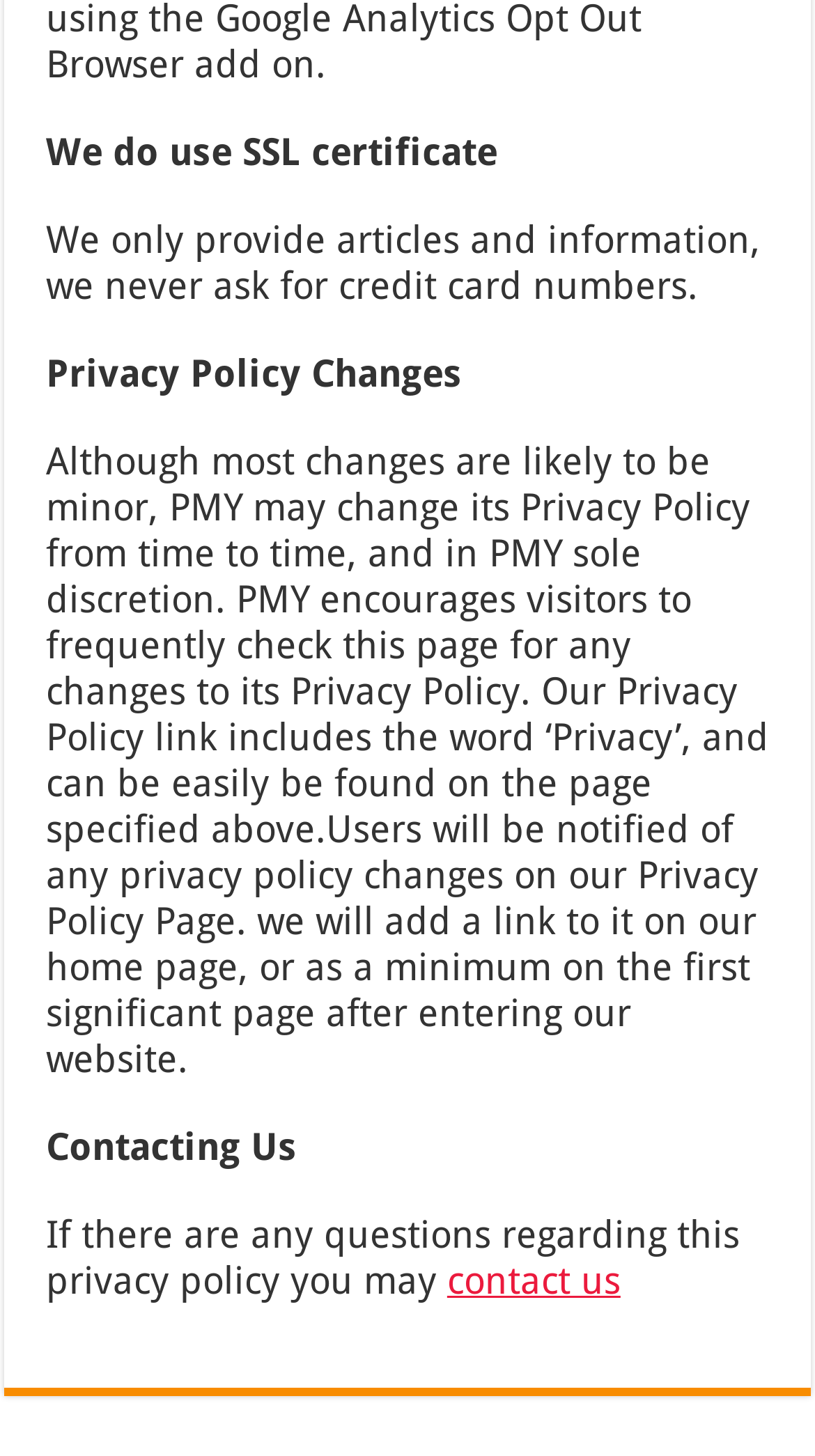What should visitors do to stay updated on privacy policy changes?
Please give a detailed and elaborate explanation in response to the question.

According to the text 'PMY encourages visitors to frequently check this page for any changes to its Privacy Policy.', visitors should frequently check the privacy policy page to stay updated on any changes.